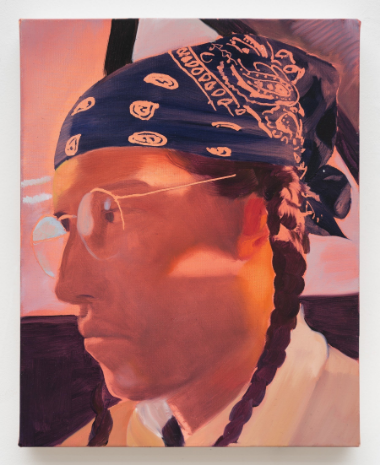Describe every aspect of the image in detail.

This image depicts an artwork titled "Rogelio" by the artist Caleb Hahne Quintana, created in 2022. The piece measures 10 inches by 8 inches (25.4 cm x 20.32 cm) and is rendered in oil and acrylic on canvas. 

The painting portrays a figure with a thoughtful expression, wearing a blue bandana adorned with intricate patterns and sporting round glasses. The background features warm hues, contributing to an intimate ambiance. The artist's use of vivid color and detail invites viewers to engage with the subject's contemplative demeanor, showcasing a blend of modern technique and expressive personality.